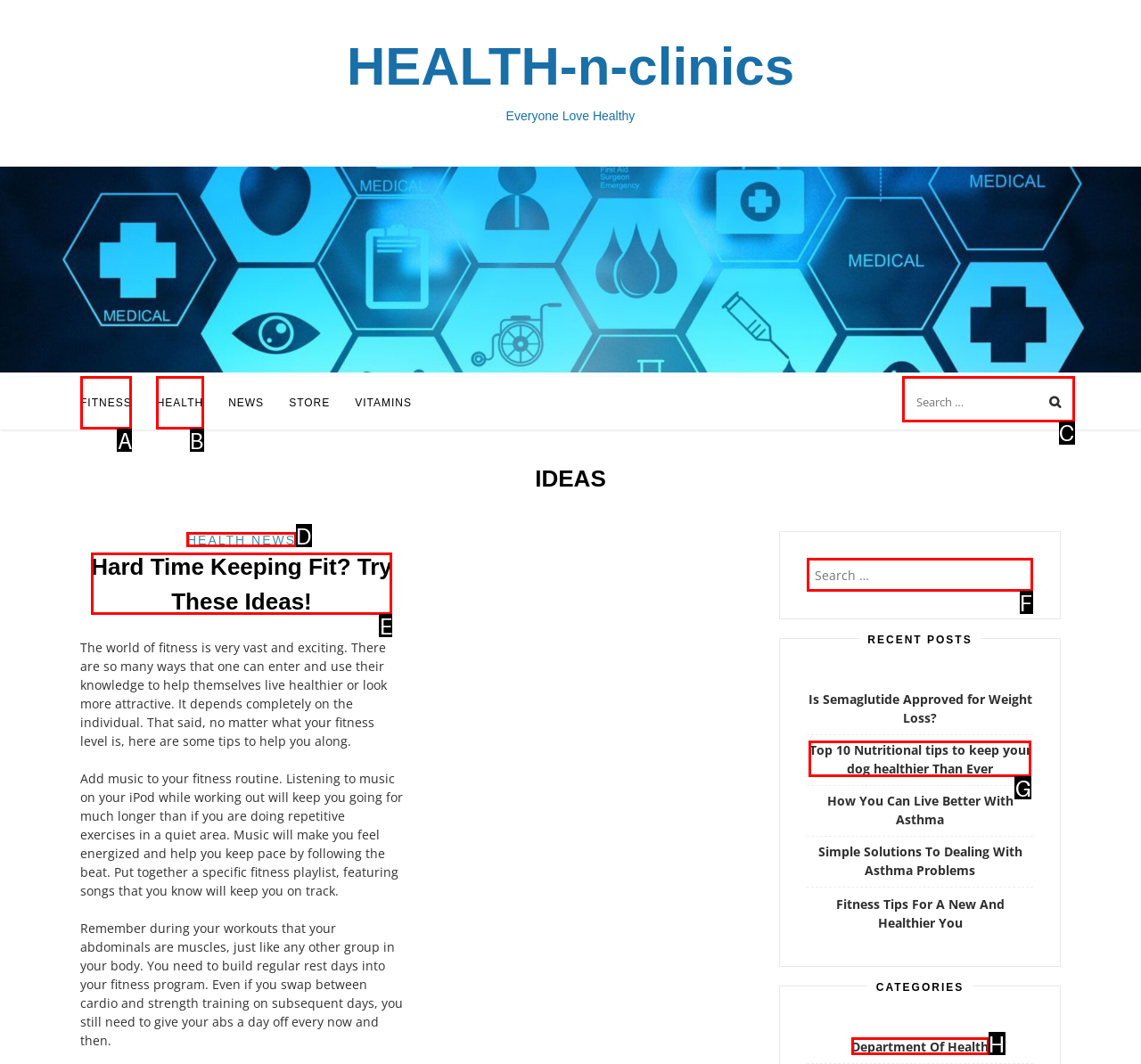Based on the given description: Department Of Health, identify the correct option and provide the corresponding letter from the given choices directly.

H